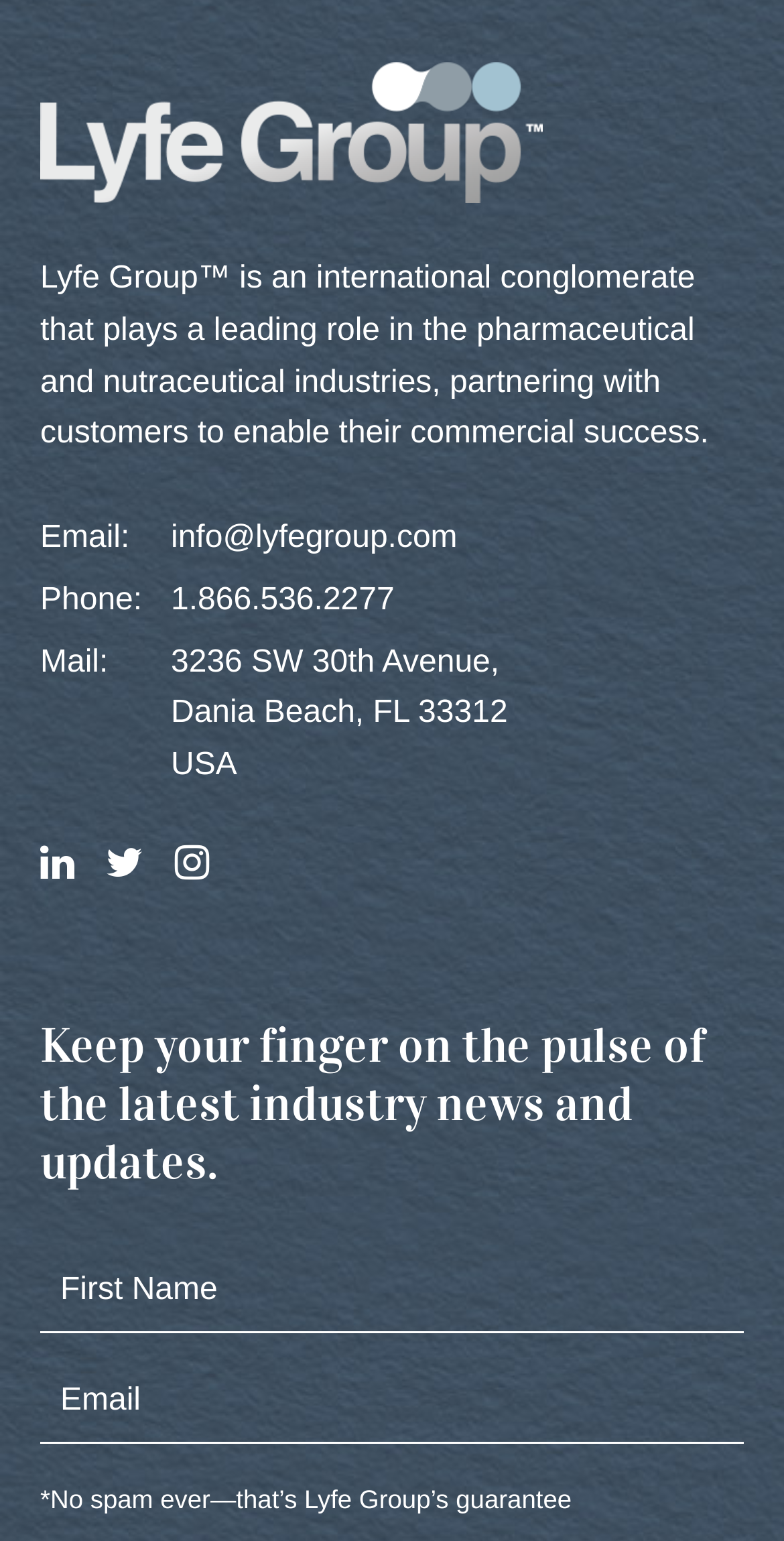Provide the bounding box for the UI element matching this description: "name="input_2" placeholder="Email"".

[0.051, 0.884, 0.949, 0.936]